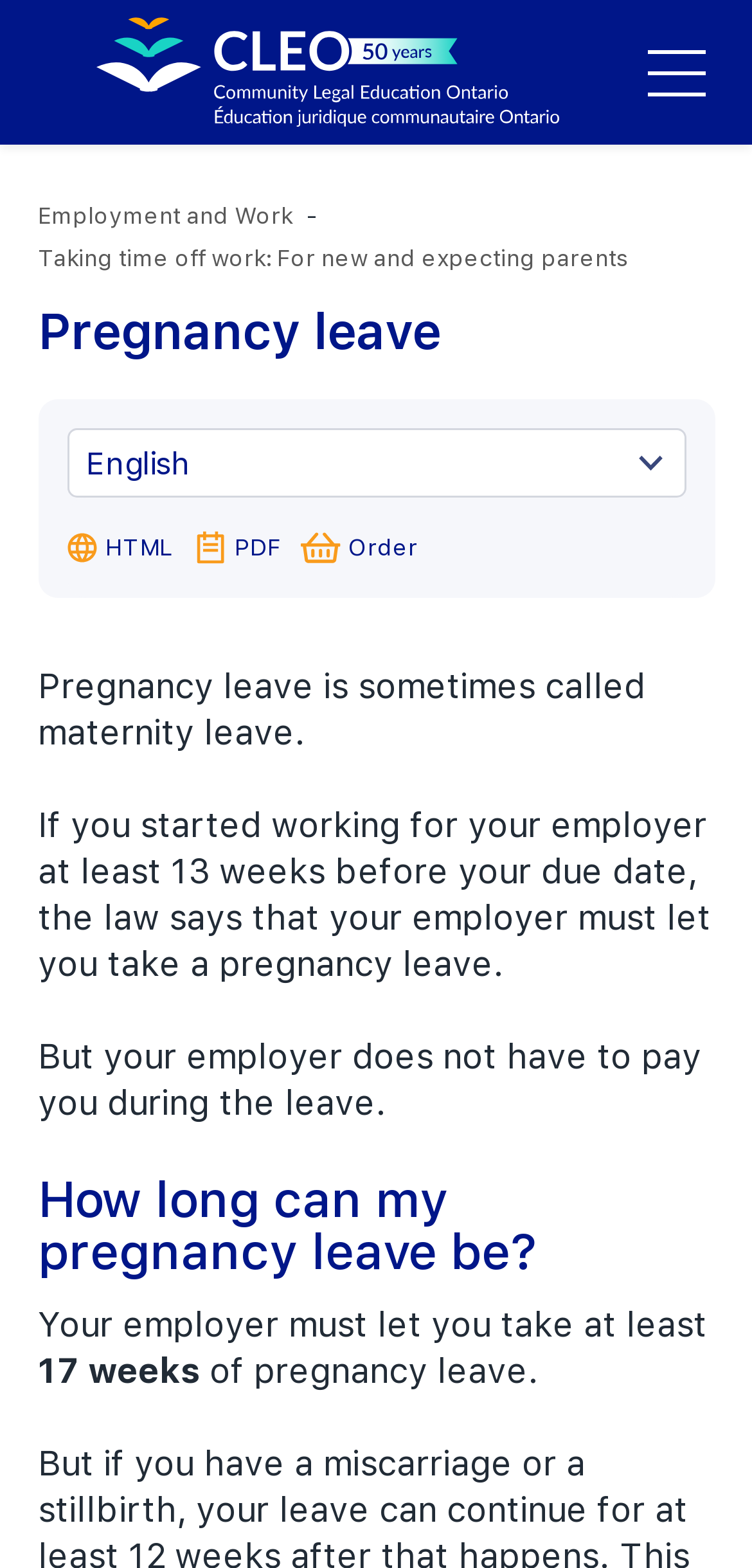From the details in the image, provide a thorough response to the question: What is the organization providing this information?

The webpage's title and the image at the top of the page indicate that the organization providing this information is Community Legal Education Ontario, also known as CLEO.